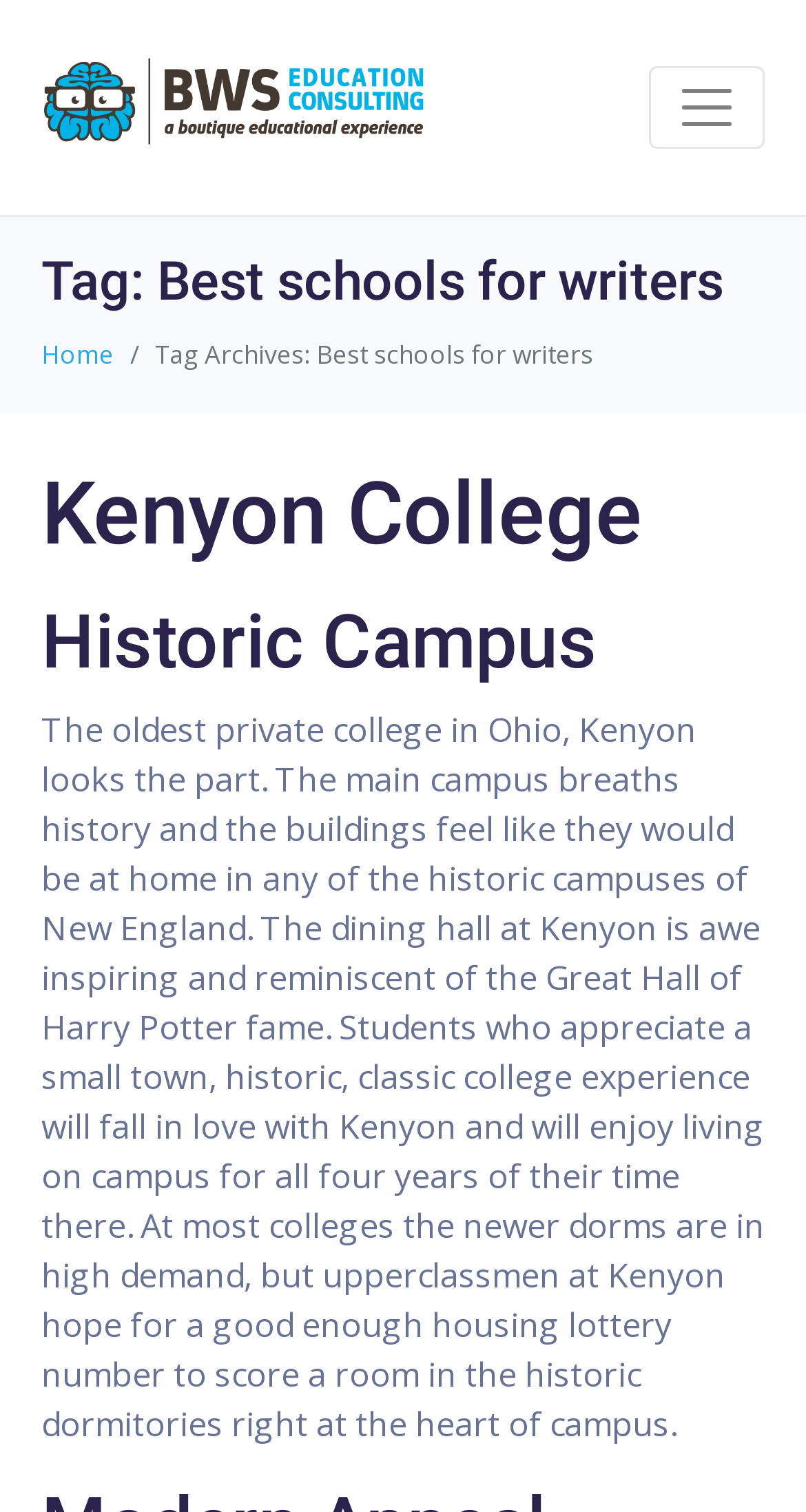For the following element description, predict the bounding box coordinates in the format (top-left x, top-left y, bottom-right x, bottom-right y). All values should be floating point numbers between 0 and 1. Description: alt="BWS Education Consulting Logo"

[0.051, 0.038, 0.526, 0.095]